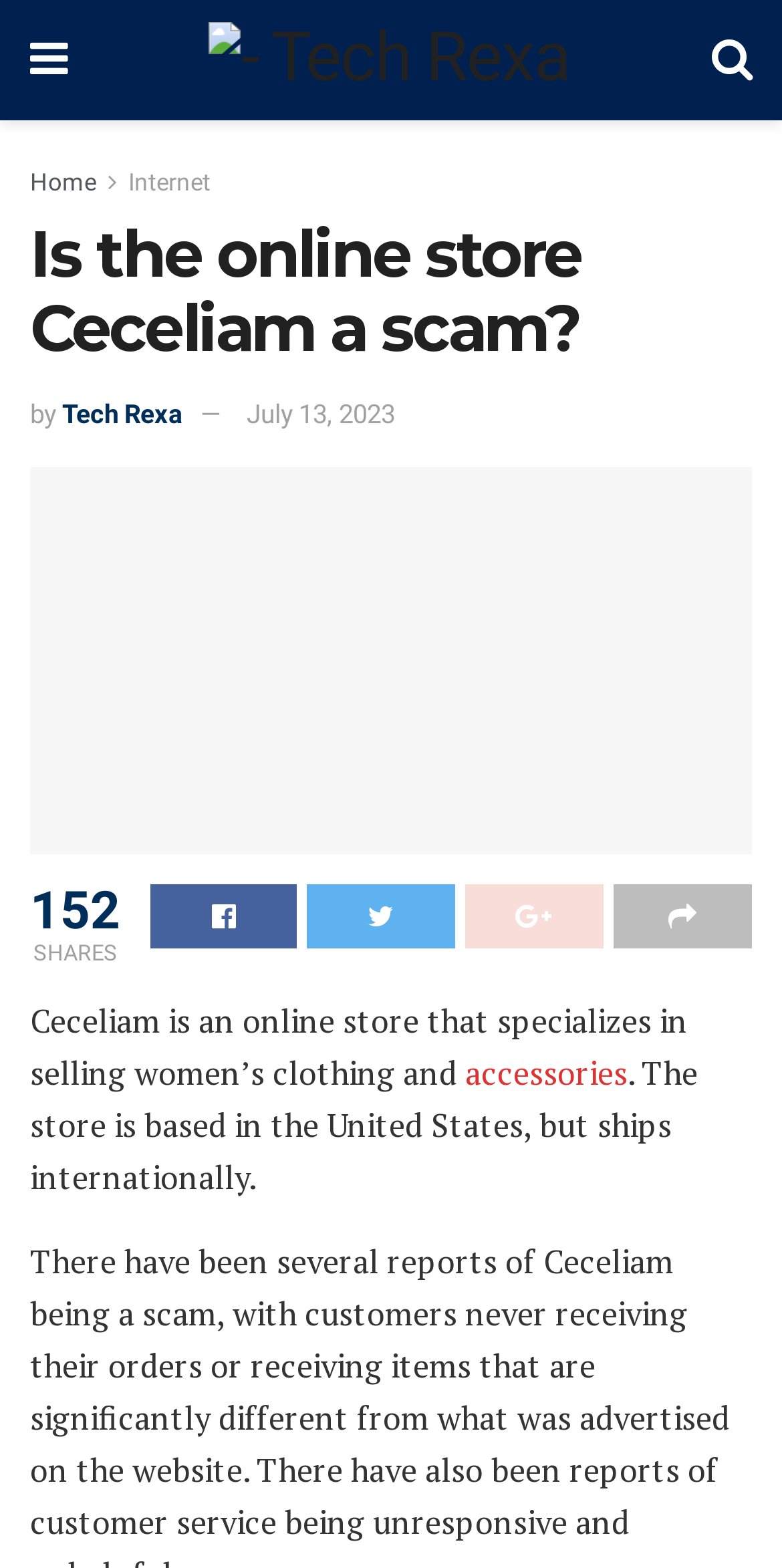Create a full and detailed caption for the entire webpage.

The webpage is an article titled "Is the online store Ceceliam a scam?" from Tech Rexa. At the top left, there is a small icon and a link to the website's homepage. Next to it, there are links to other categories, including "Internet". 

Below the title, there is a heading that repeats the title of the article, followed by the author's name, "by Tech Rexa", and the publication date, "July 13, 2023". 

The main content of the article is a large block of text that spans almost the entire width of the page. The text describes Ceceliam, an online store that sells women's clothing and accessories, and mentions that it is based in the United States but ships internationally. 

To the right of the article, there are several social media links, including Facebook, Twitter, and LinkedIn, represented by their respective icons. 

At the bottom of the article, there is a share counter that displays the number of shares, 152, and the label "SHARES".